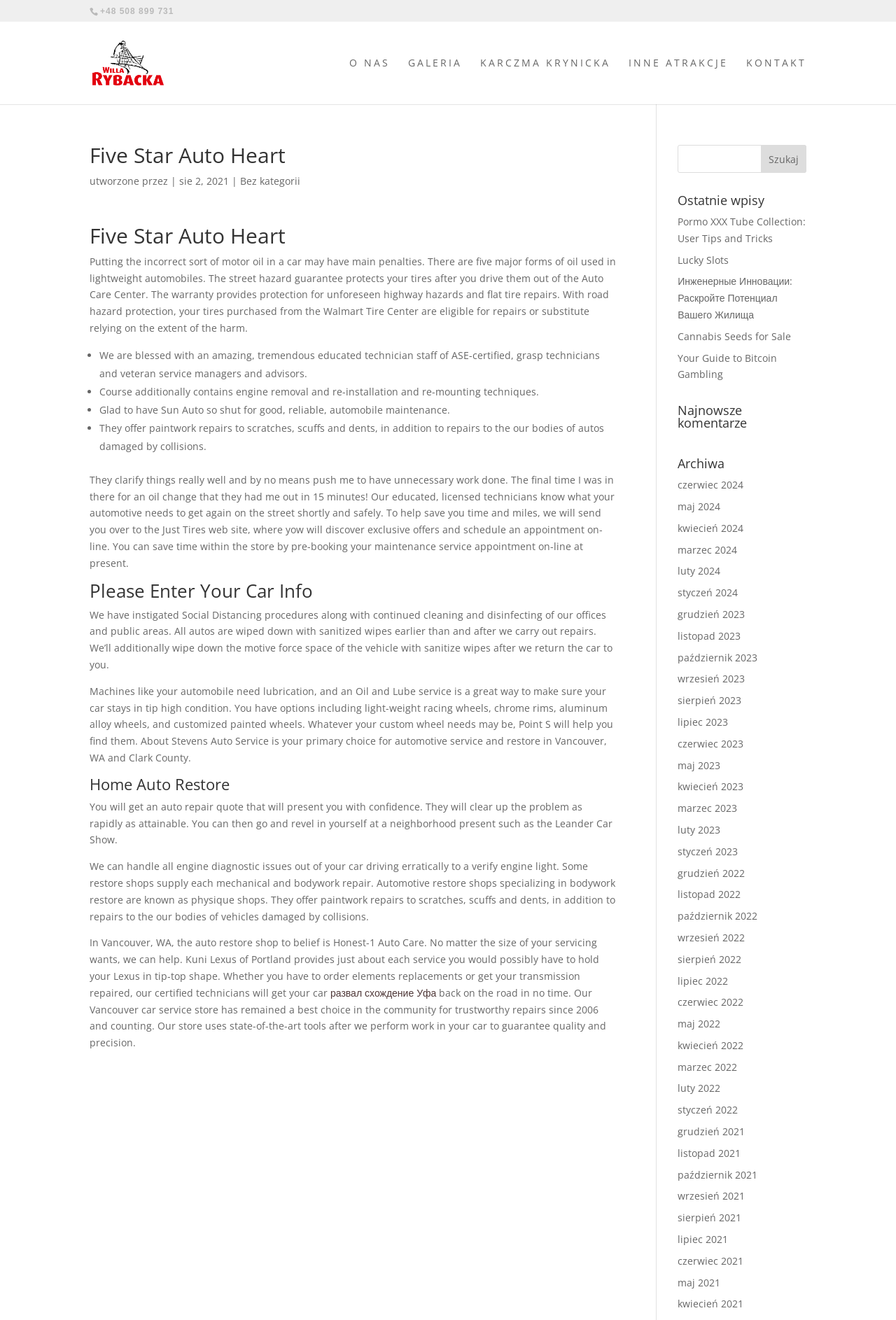Point out the bounding box coordinates of the section to click in order to follow this instruction: "Click the phone number link".

[0.112, 0.005, 0.194, 0.012]